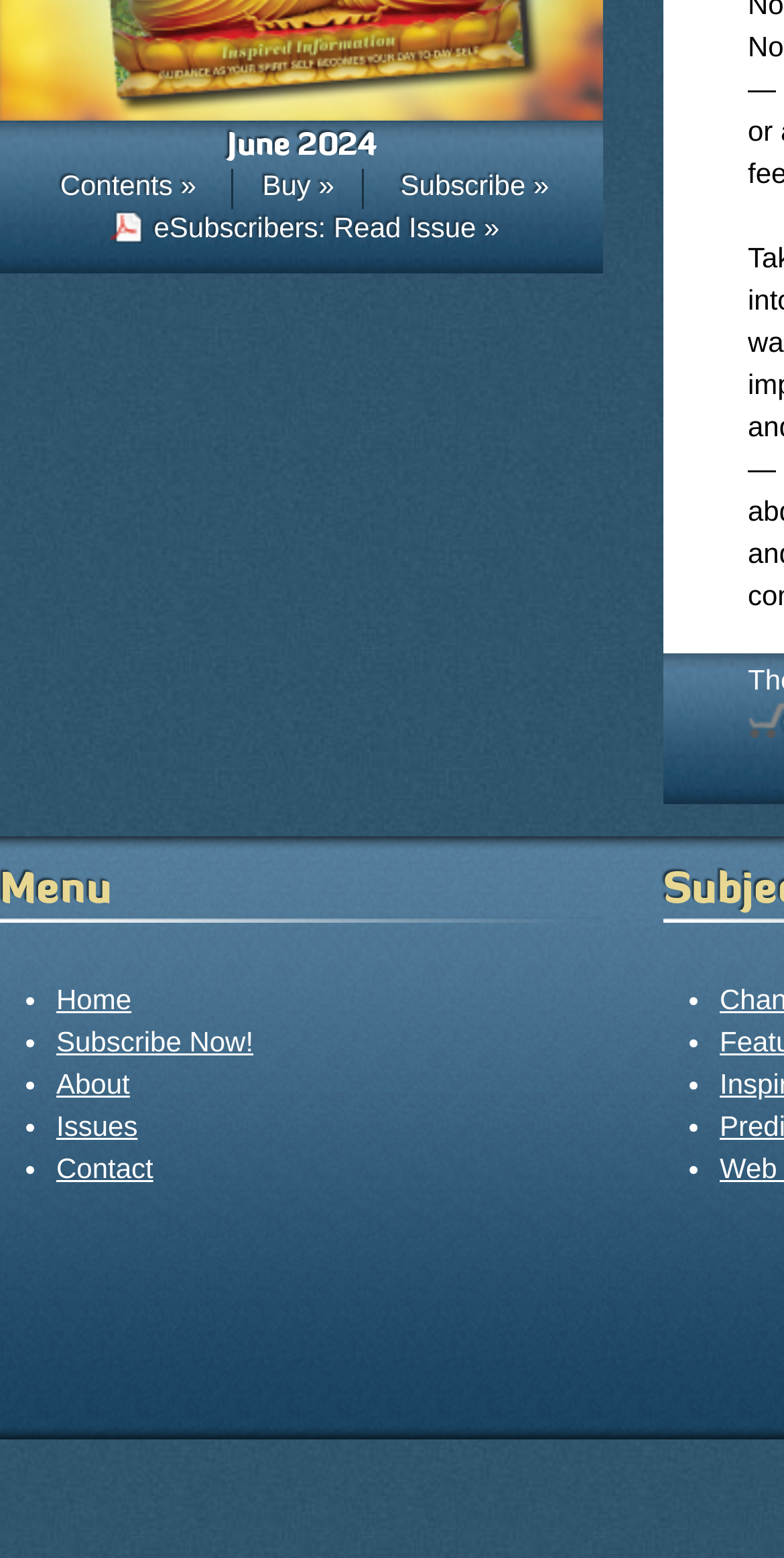Please locate the clickable area by providing the bounding box coordinates to follow this instruction: "View June 2024 issue".

[0.0, 0.061, 0.769, 0.081]